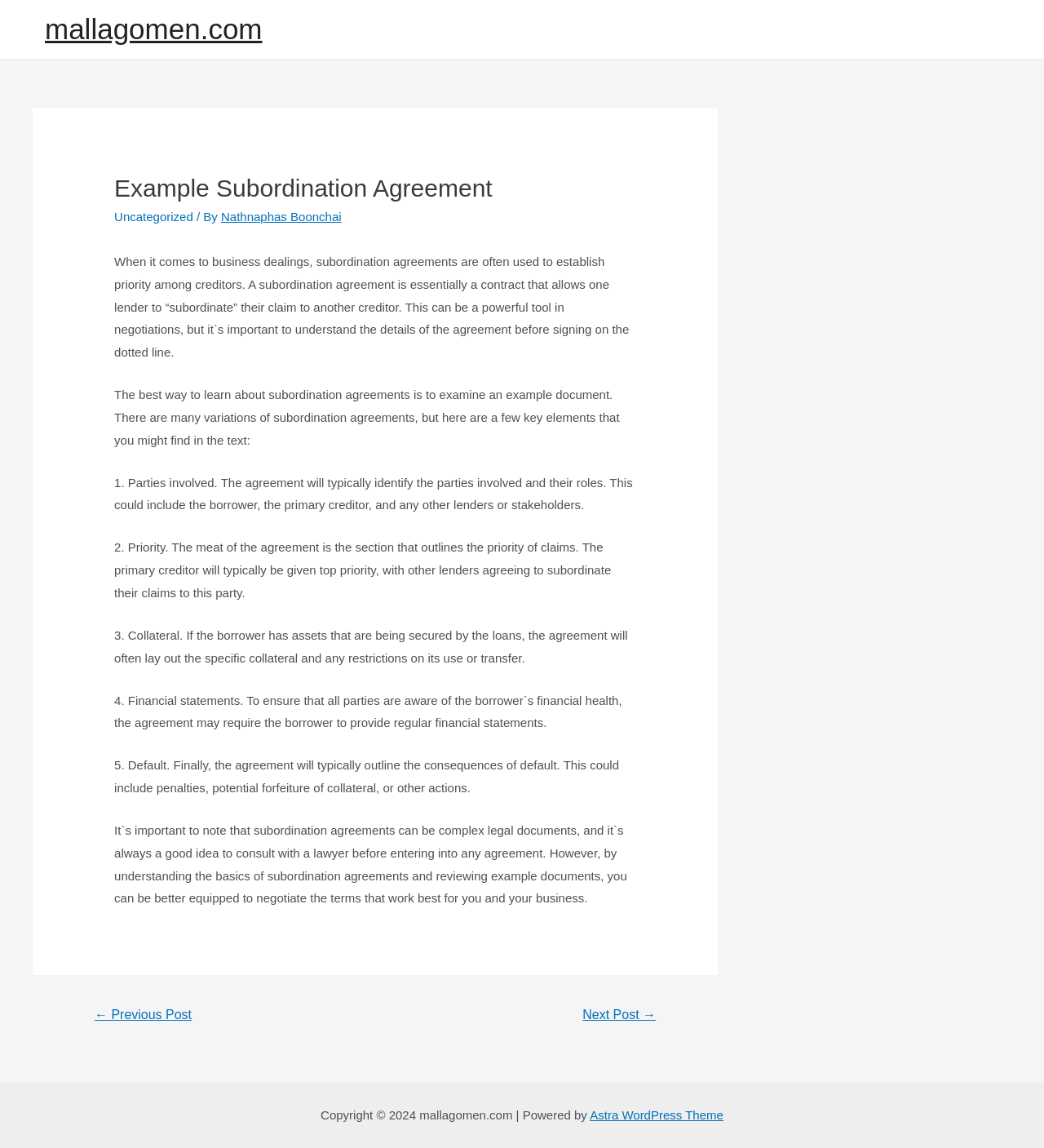Provide a single word or phrase answer to the question: 
Who is the author of the article?

Nathnaphas Boonchai